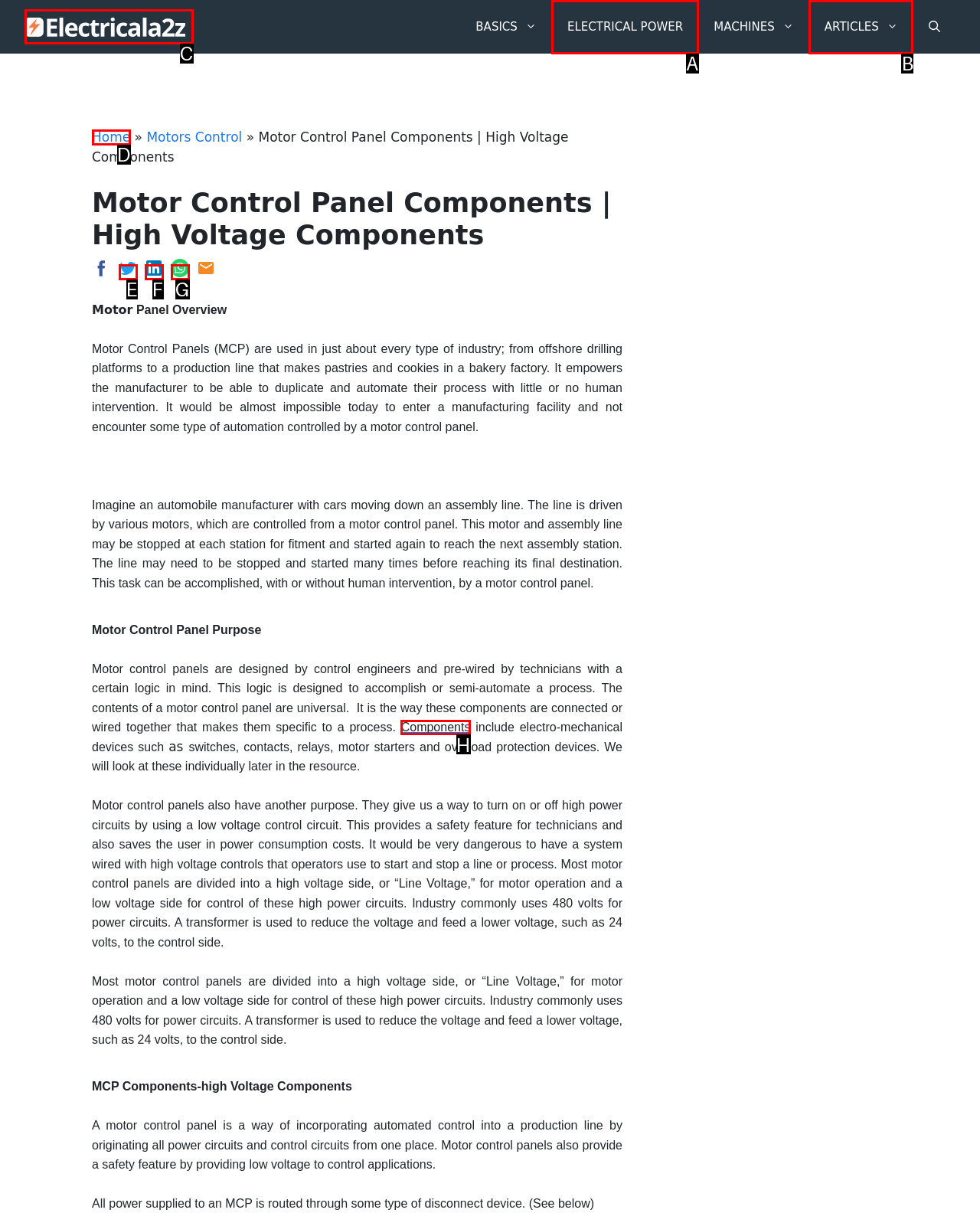Tell me the letter of the correct UI element to click for this instruction: Click on the 'Components' link. Answer with the letter only.

H